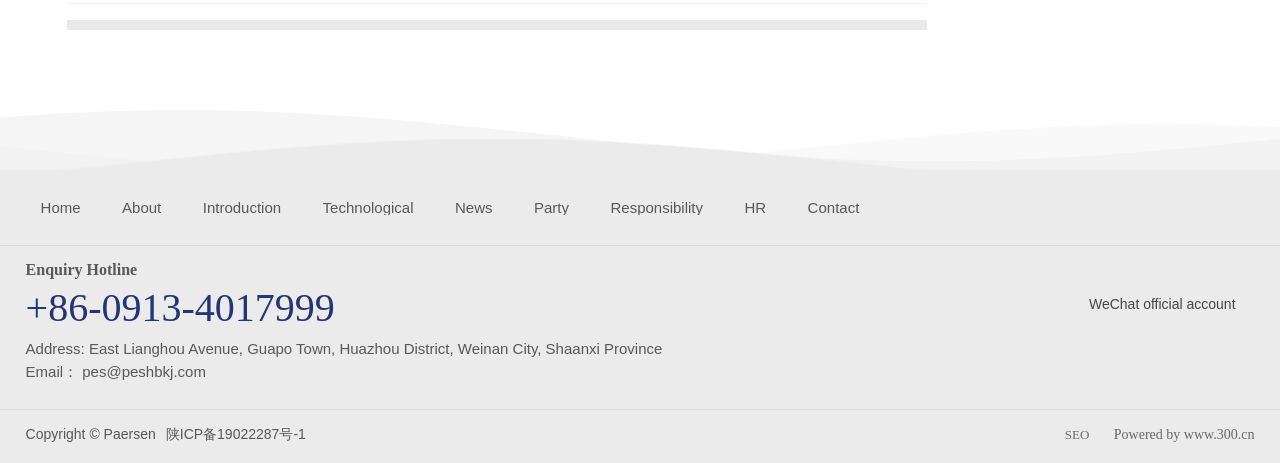Please identify the bounding box coordinates of the element on the webpage that should be clicked to follow this instruction: "Visit the About page". The bounding box coordinates should be given as four float numbers between 0 and 1, formatted as [left, top, right, bottom].

[0.095, 0.433, 0.135, 0.465]